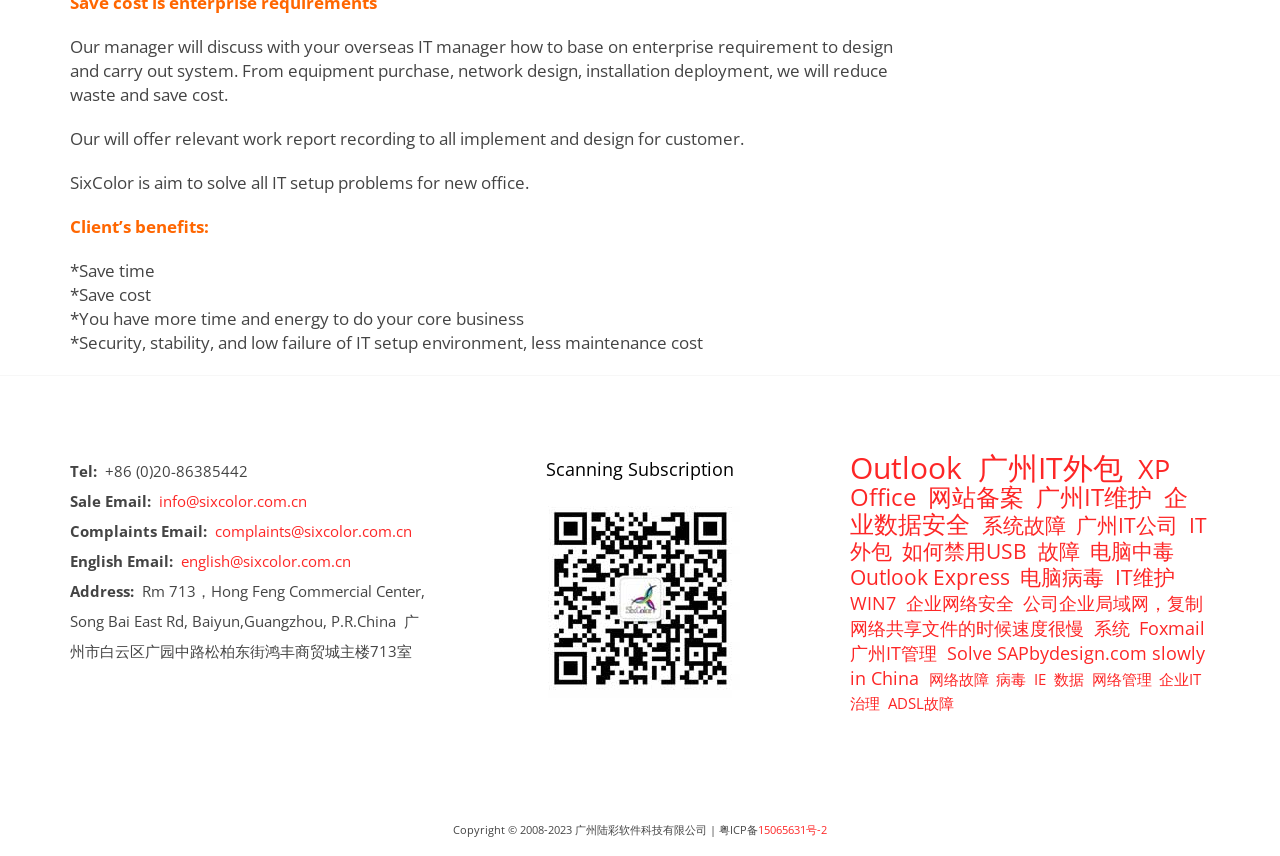Pinpoint the bounding box coordinates for the area that should be clicked to perform the following instruction: "Visit the Canadian Auto Dealer homepage".

None